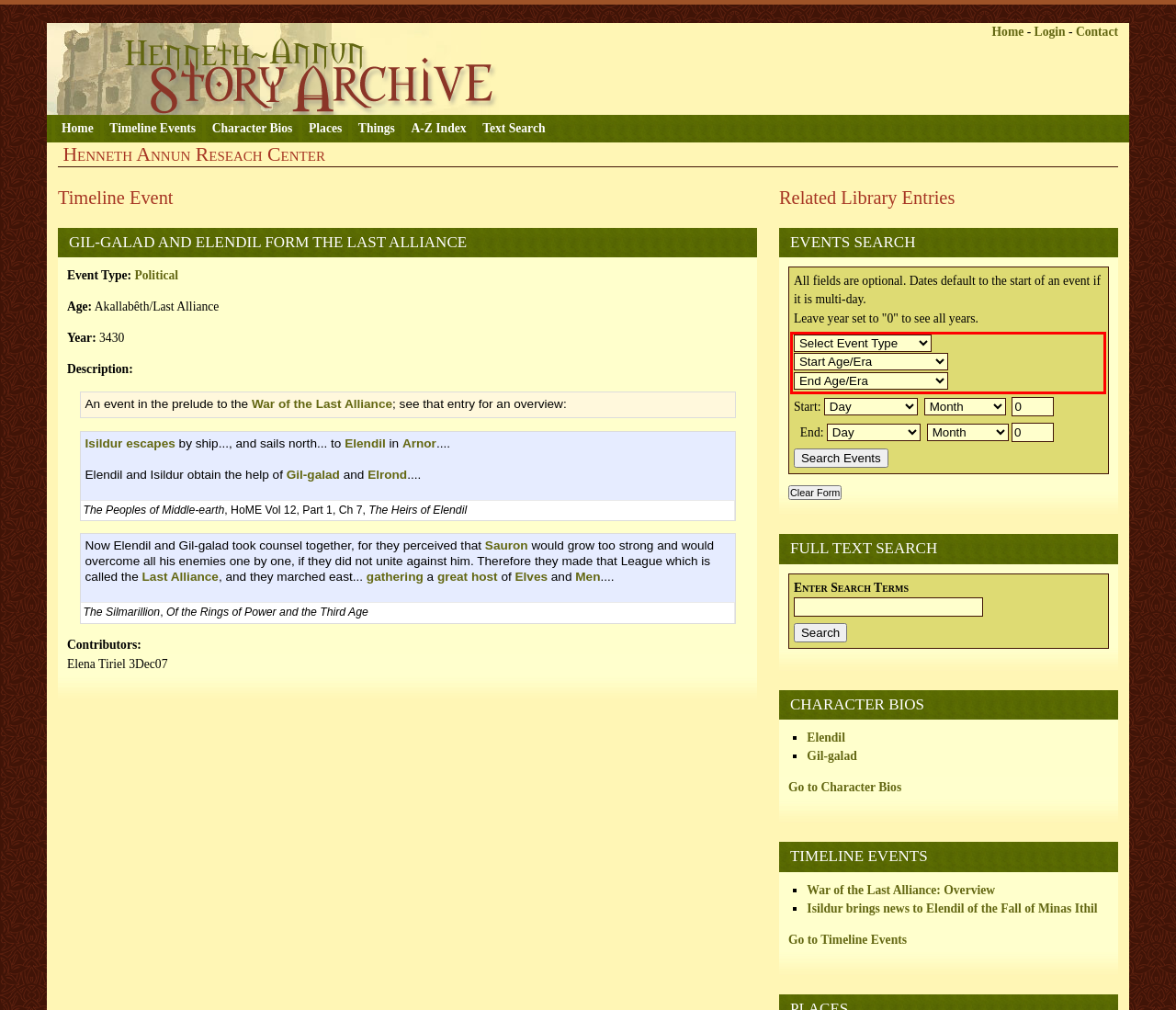Please perform OCR on the text within the red rectangle in the webpage screenshot and return the text content.

Select Event Type Artifacts Cultural/Social Environment/Disease Genealogical General Military/Strategic Political Start Age/Era ----------- Pre-Trees Time of the Trees 1st Age 2nd Age - Pre-Rings 2nd Age - Rings Akallabêth/Last Alliance 3rd Age - The Kings 3rd Age - The Stewards 3rd Age - Ring War 3rd Age - Post-Ring War 4th Age End Age/Era ----------- Pre-Trees Time of the Trees 1st Age 2nd Age - Pre-Rings 2nd Age - Rings Akallabêth/Last Alliance 3rd Age - The Kings 3rd Age - The Stewards 3rd Age - Ring War 3rd Age - Post-Ring War 4th Age